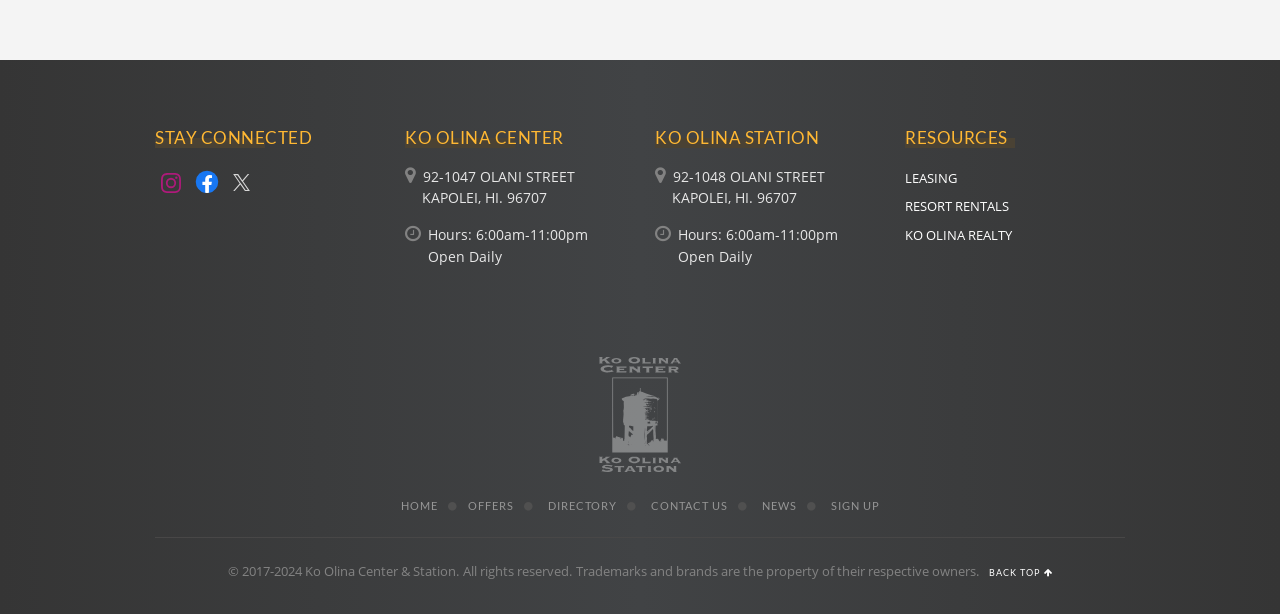Locate the bounding box coordinates of the area to click to fulfill this instruction: "Explore the Guide section". The bounding box should be presented as four float numbers between 0 and 1, in the order [left, top, right, bottom].

None